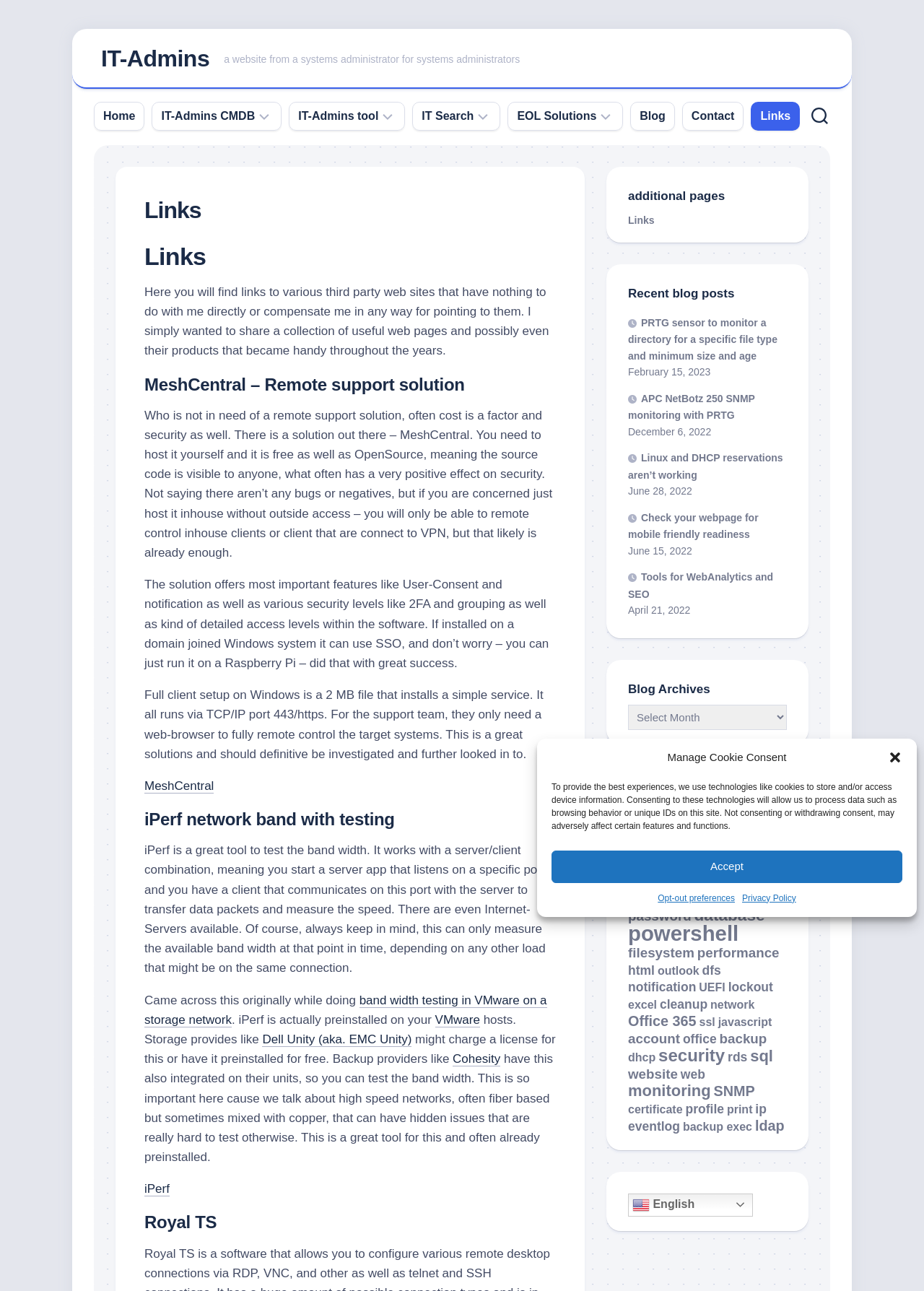Please answer the following query using a single word or phrase: 
What is the purpose of the 'IT Search' link?

IT search functionality